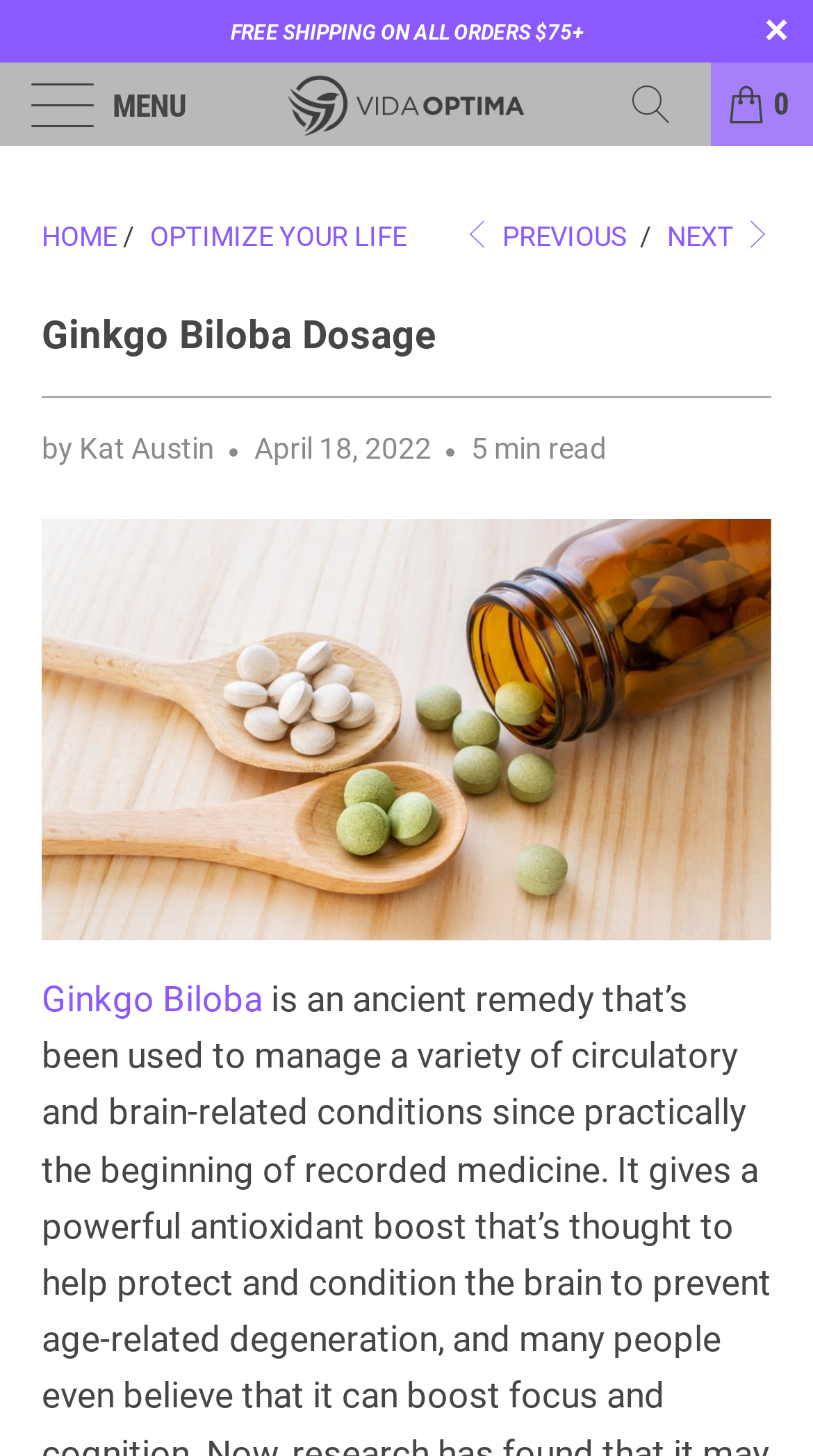Find the bounding box coordinates for the element that must be clicked to complete the instruction: "Click on the Vida Optima logo". The coordinates should be four float numbers between 0 and 1, indicated as [left, top, right, bottom].

[0.25, 0.043, 0.75, 0.1]